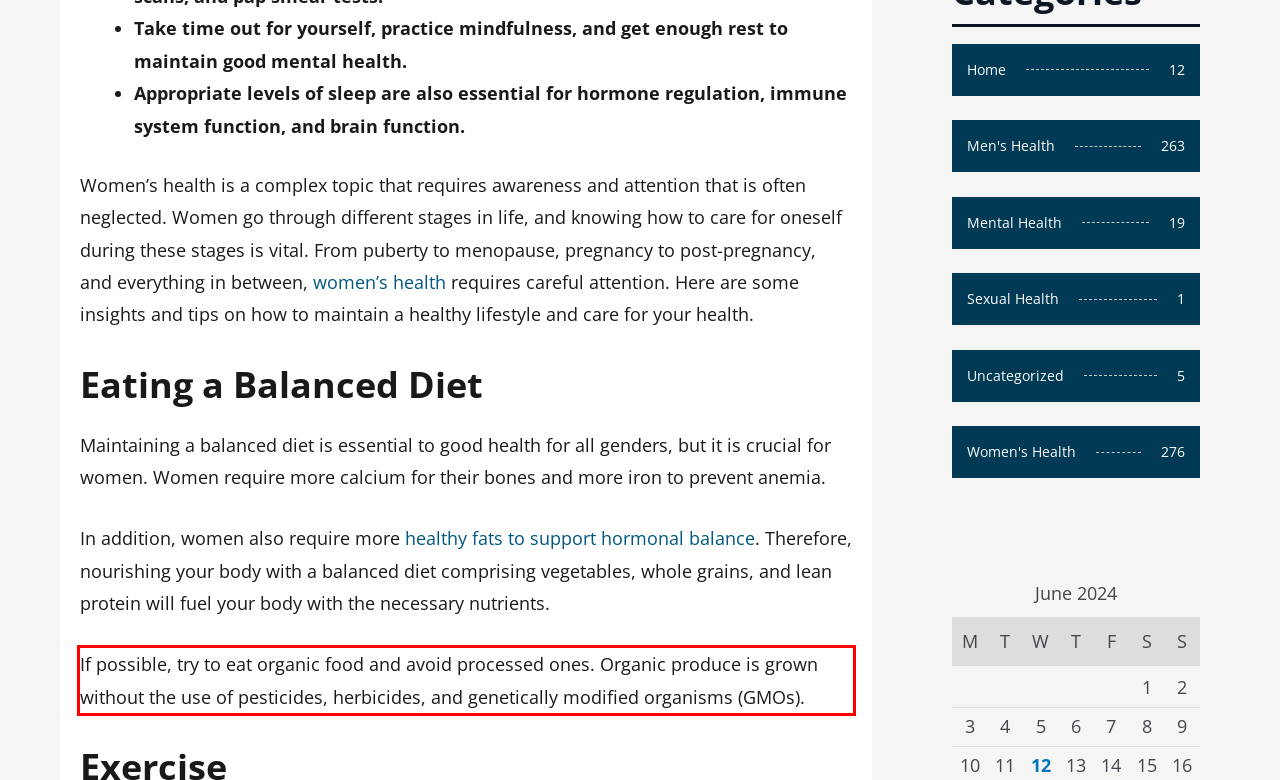Please use OCR to extract the text content from the red bounding box in the provided webpage screenshot.

If possible, try to eat organic food and avoid processed ones. Organic produce is grown without the use of pesticides, herbicides, and genetically modified organisms (GMOs).